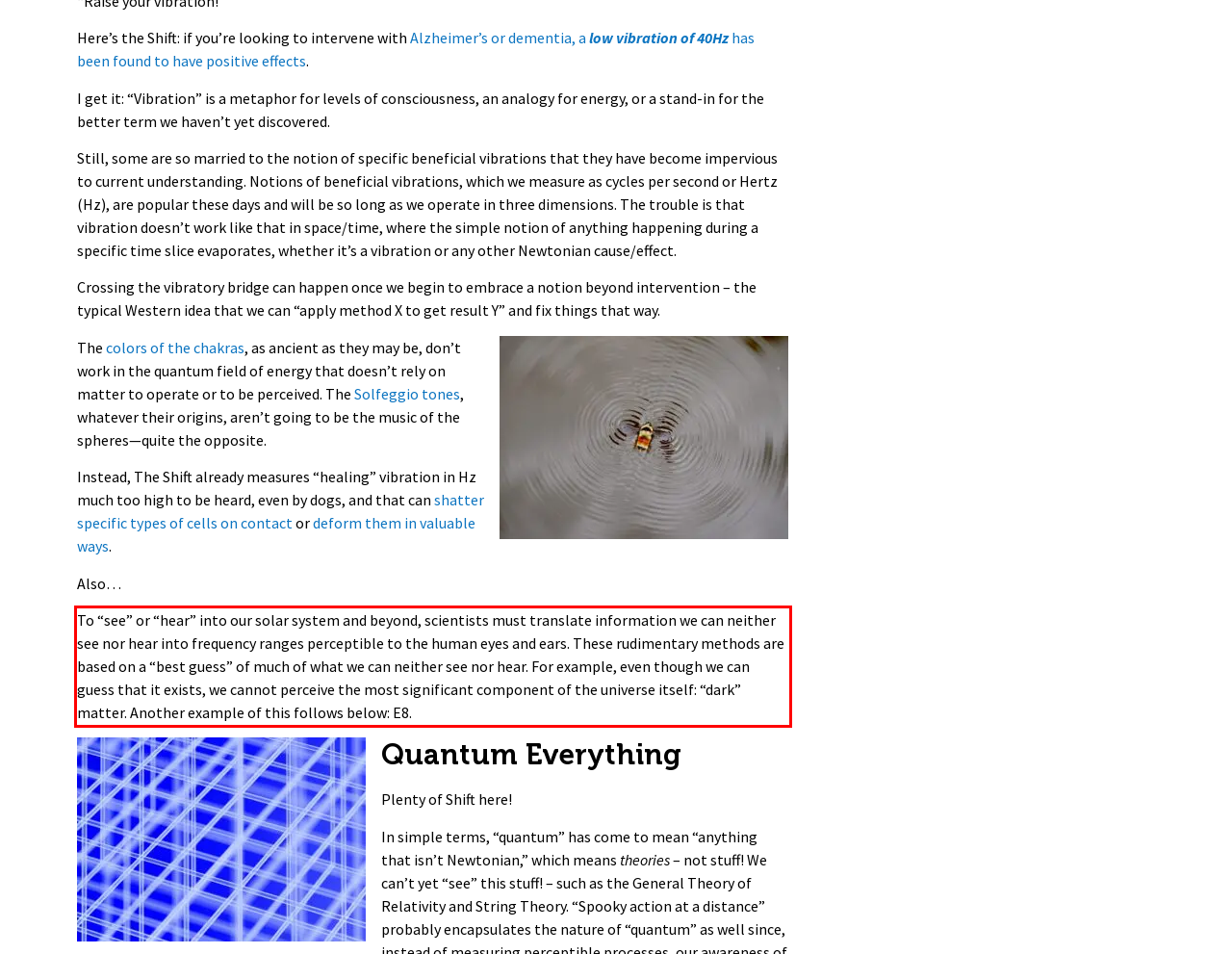Look at the provided screenshot of the webpage and perform OCR on the text within the red bounding box.

To “see” or “hear” into our solar system and beyond, scientists must translate information we can neither see nor hear into frequency ranges perceptible to the human eyes and ears. These rudimentary methods are based on a “best guess” of much of what we can neither see nor hear. For example, even though we can guess that it exists, we cannot perceive the most significant component of the universe itself: “dark” matter. Another example of this follows below: E8.